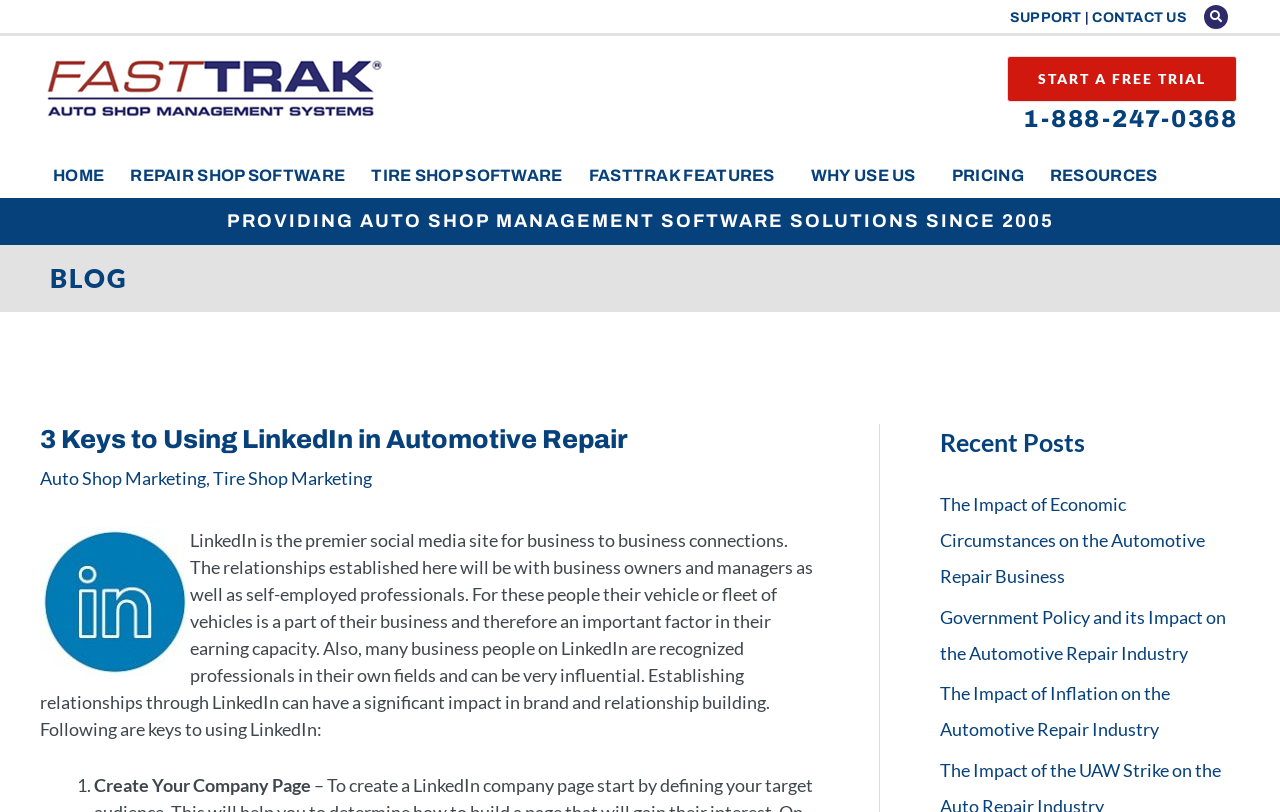Identify the headline of the webpage and generate its text content.

3 Keys to Using LinkedIn in Automotive Repair